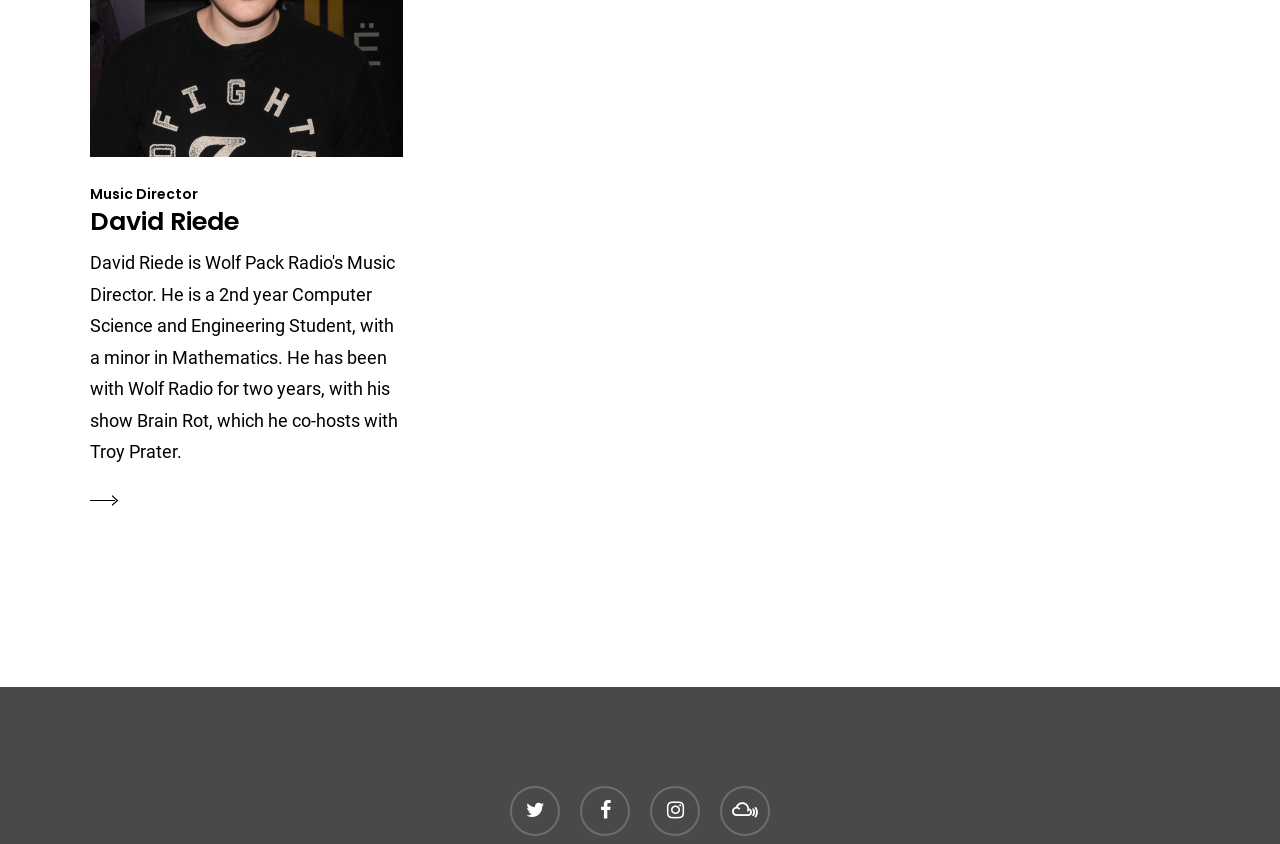Based on what you see in the screenshot, provide a thorough answer to this question: What is the position of the image relative to the heading 'David Riede'?

By comparing the y1 and y2 coordinates of the image and the heading 'David Riede', it can be determined that the image is positioned below the heading.